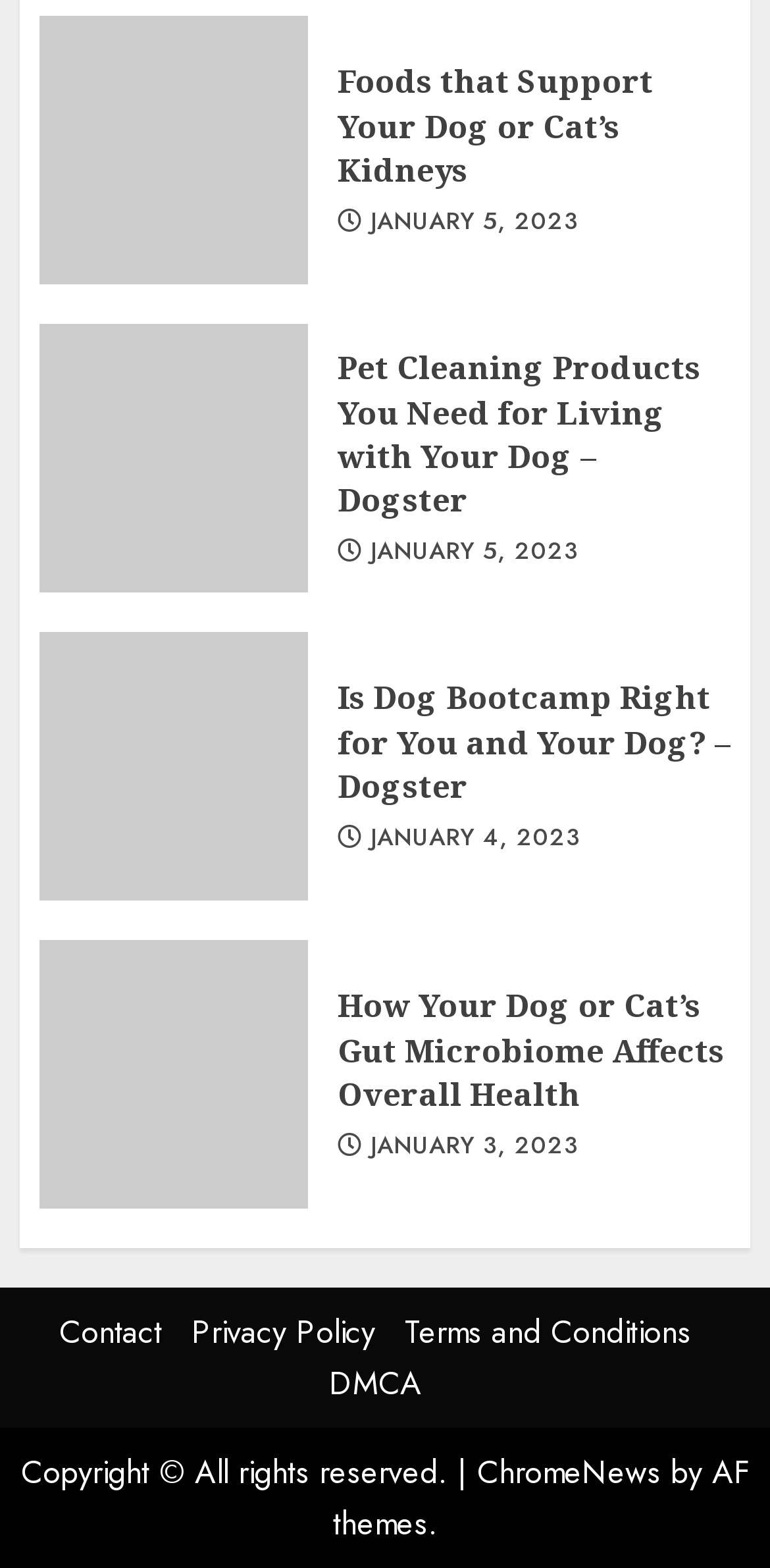Find the bounding box coordinates for the element that must be clicked to complete the instruction: "Check the article about dog bootcamp". The coordinates should be four float numbers between 0 and 1, indicated as [left, top, right, bottom].

[0.438, 0.431, 0.949, 0.517]